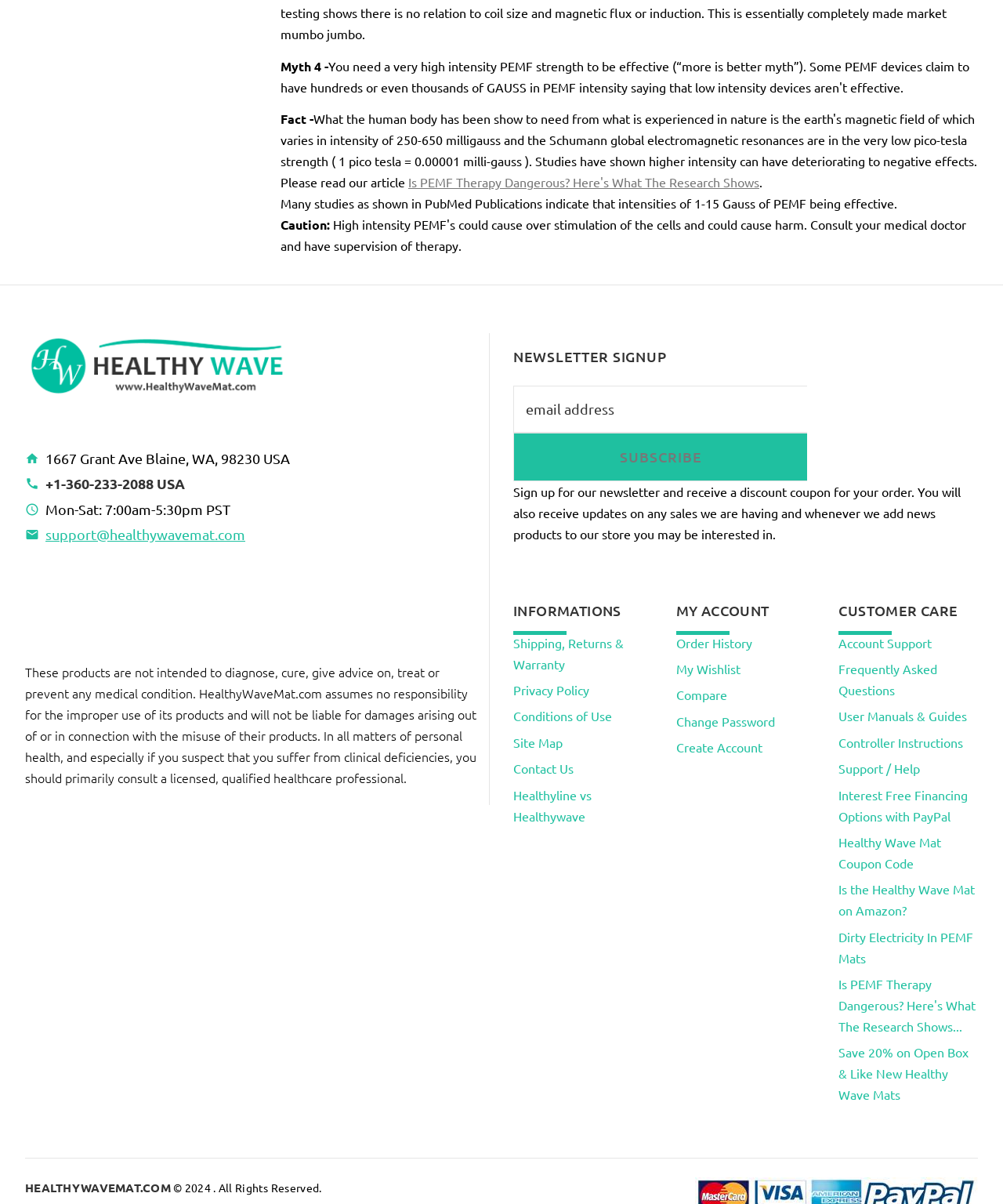Can you find the bounding box coordinates for the element to click on to achieve the instruction: "Click the 'logo' link"?

[0.025, 0.295, 0.29, 0.308]